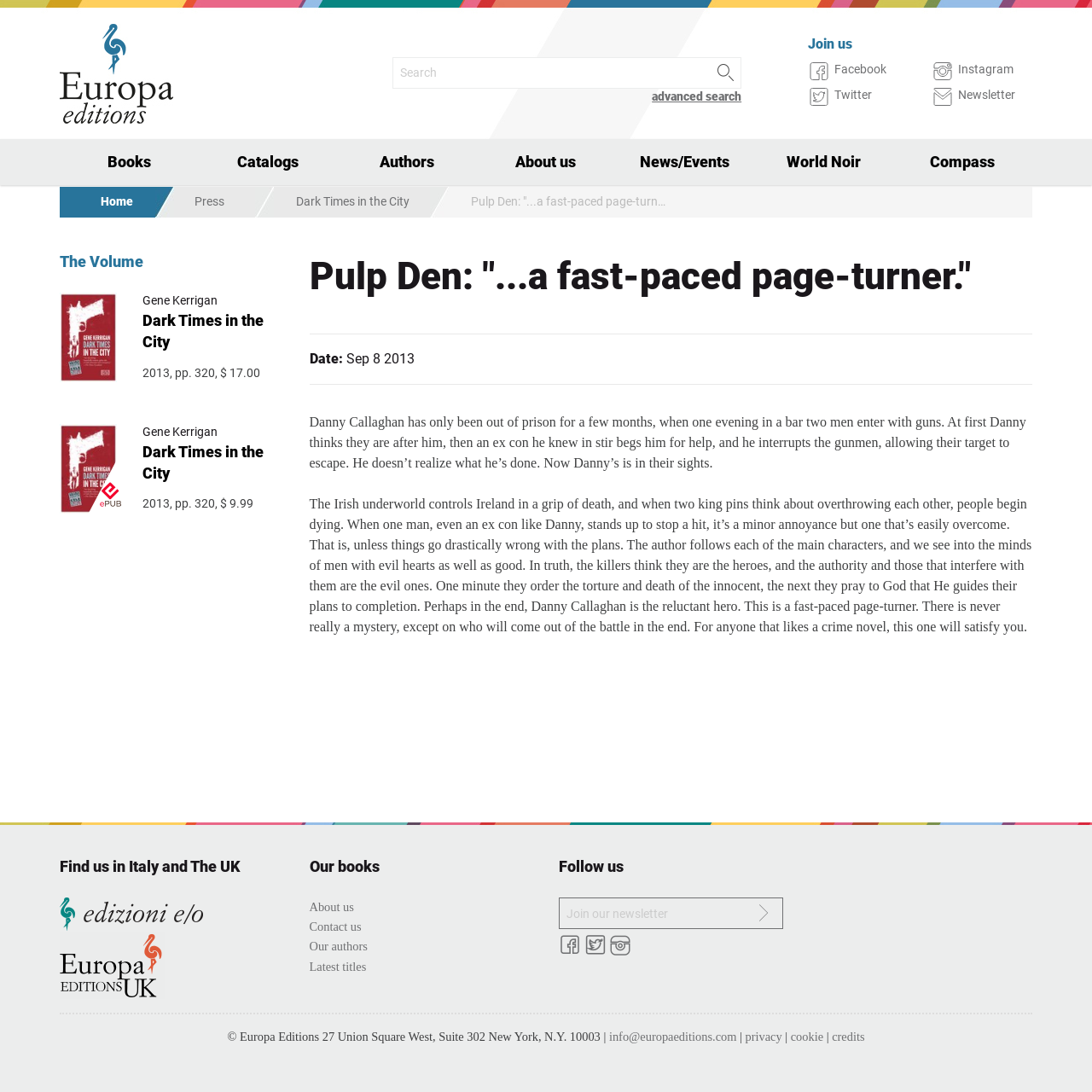Specify the bounding box coordinates (top-left x, top-left y, bottom-right x, bottom-right y) of the UI element in the screenshot that matches this description: Our authors

[0.283, 0.861, 0.337, 0.873]